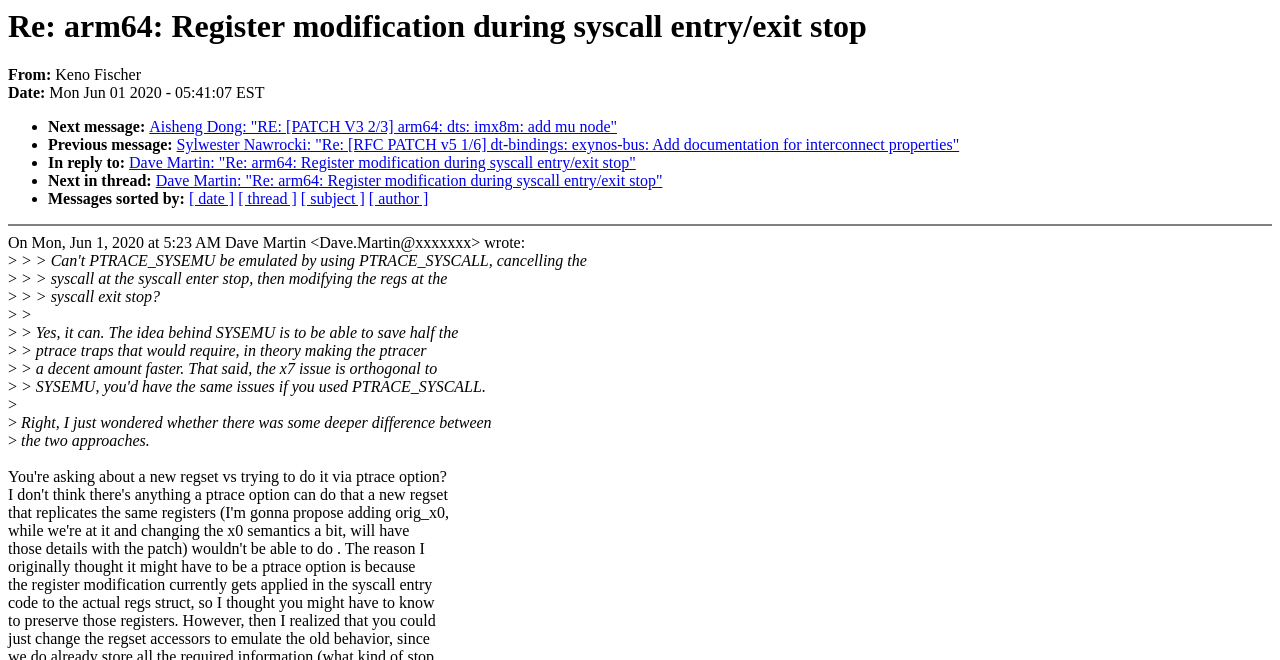Identify the bounding box coordinates of the clickable region necessary to fulfill the following instruction: "Reply to Dave Martin". The bounding box coordinates should be four float numbers between 0 and 1, i.e., [left, top, right, bottom].

[0.101, 0.234, 0.497, 0.26]